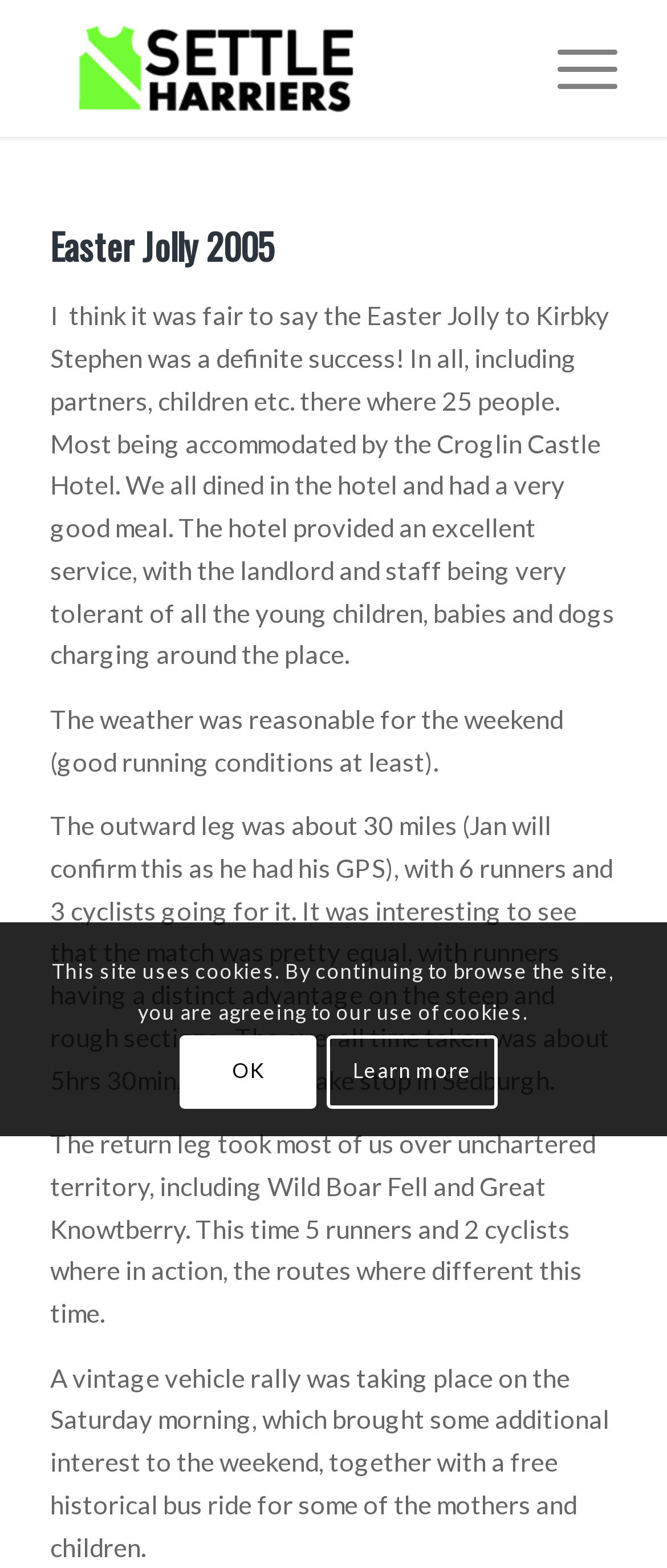Extract the main heading text from the webpage.

Easter Jolly 2005